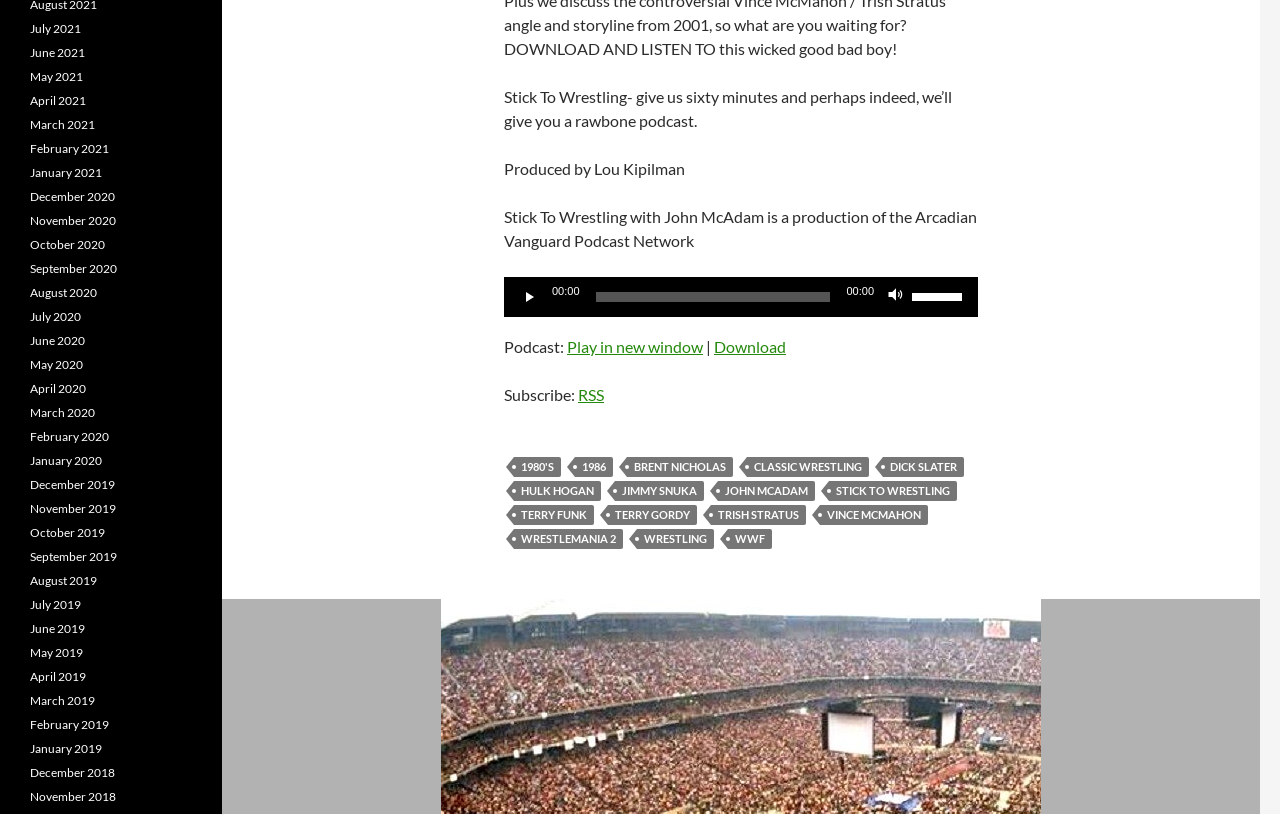Please specify the bounding box coordinates of the clickable section necessary to execute the following command: "Subscribe to the RSS feed".

[0.452, 0.473, 0.472, 0.496]